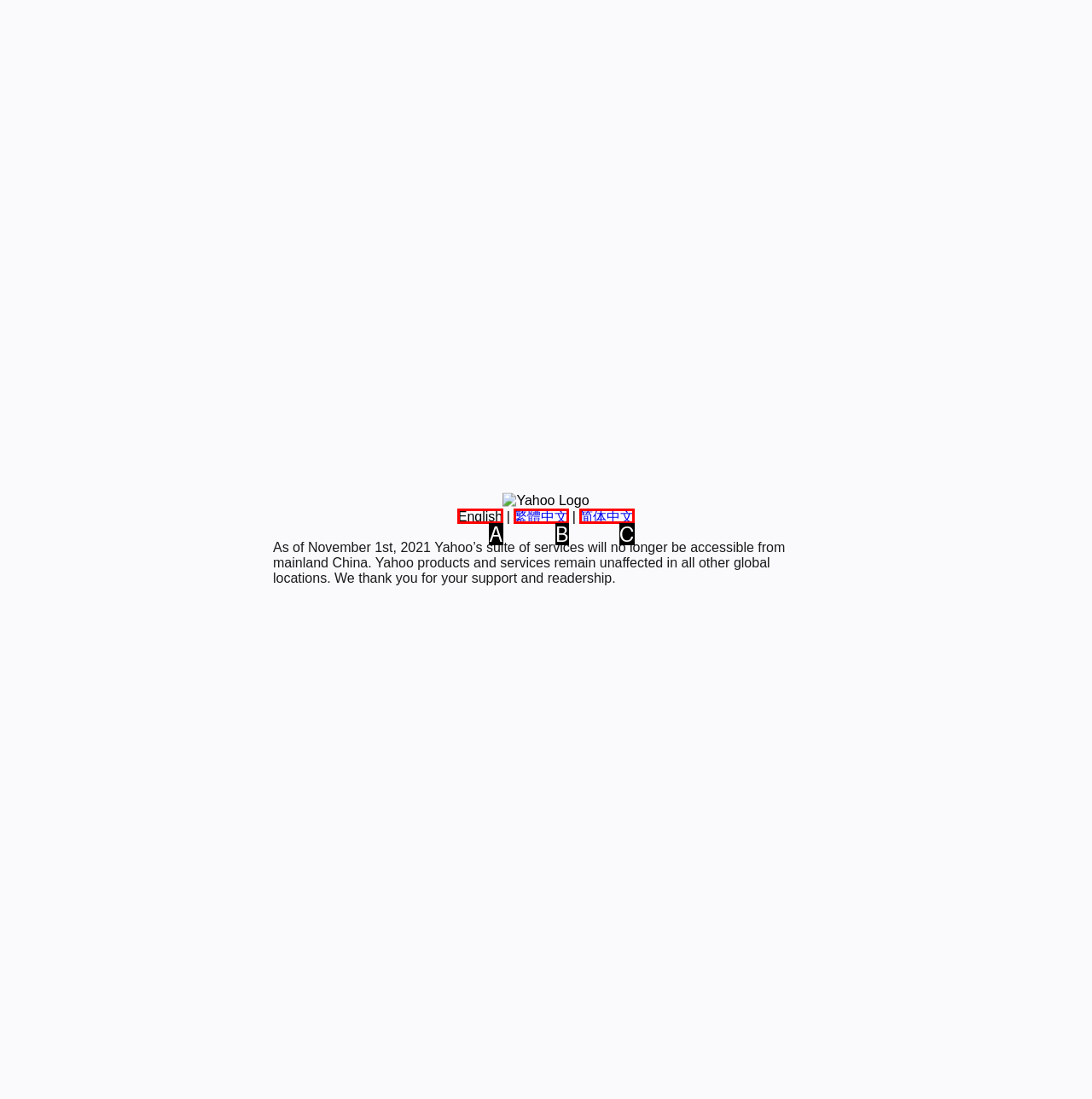Pick the HTML element that corresponds to the description: 简体中文
Answer with the letter of the correct option from the given choices directly.

C